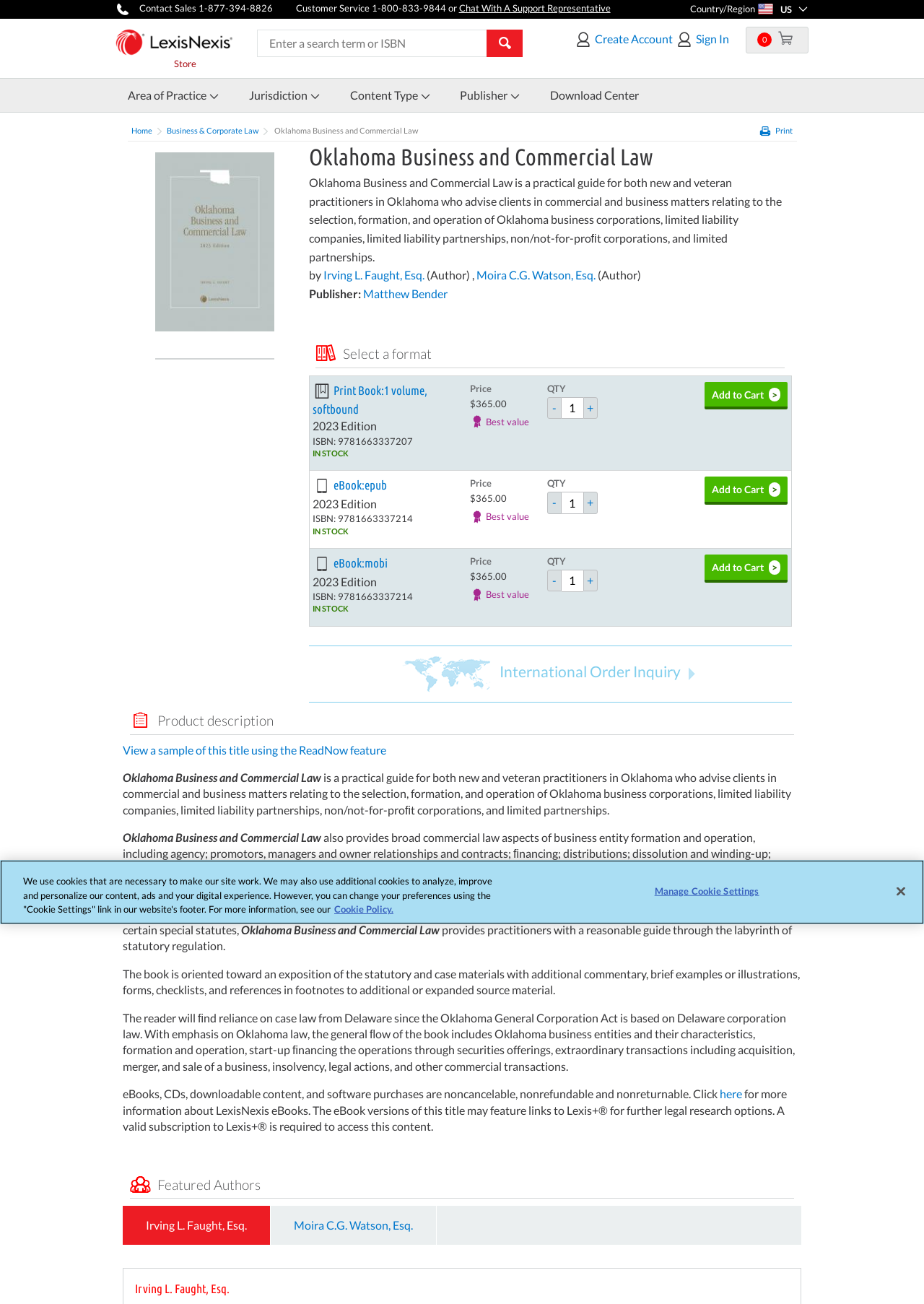Identify the bounding box coordinates of the element to click to follow this instruction: 'Add the print book to cart'. Ensure the coordinates are four float values between 0 and 1, provided as [left, top, right, bottom].

[0.763, 0.293, 0.853, 0.314]